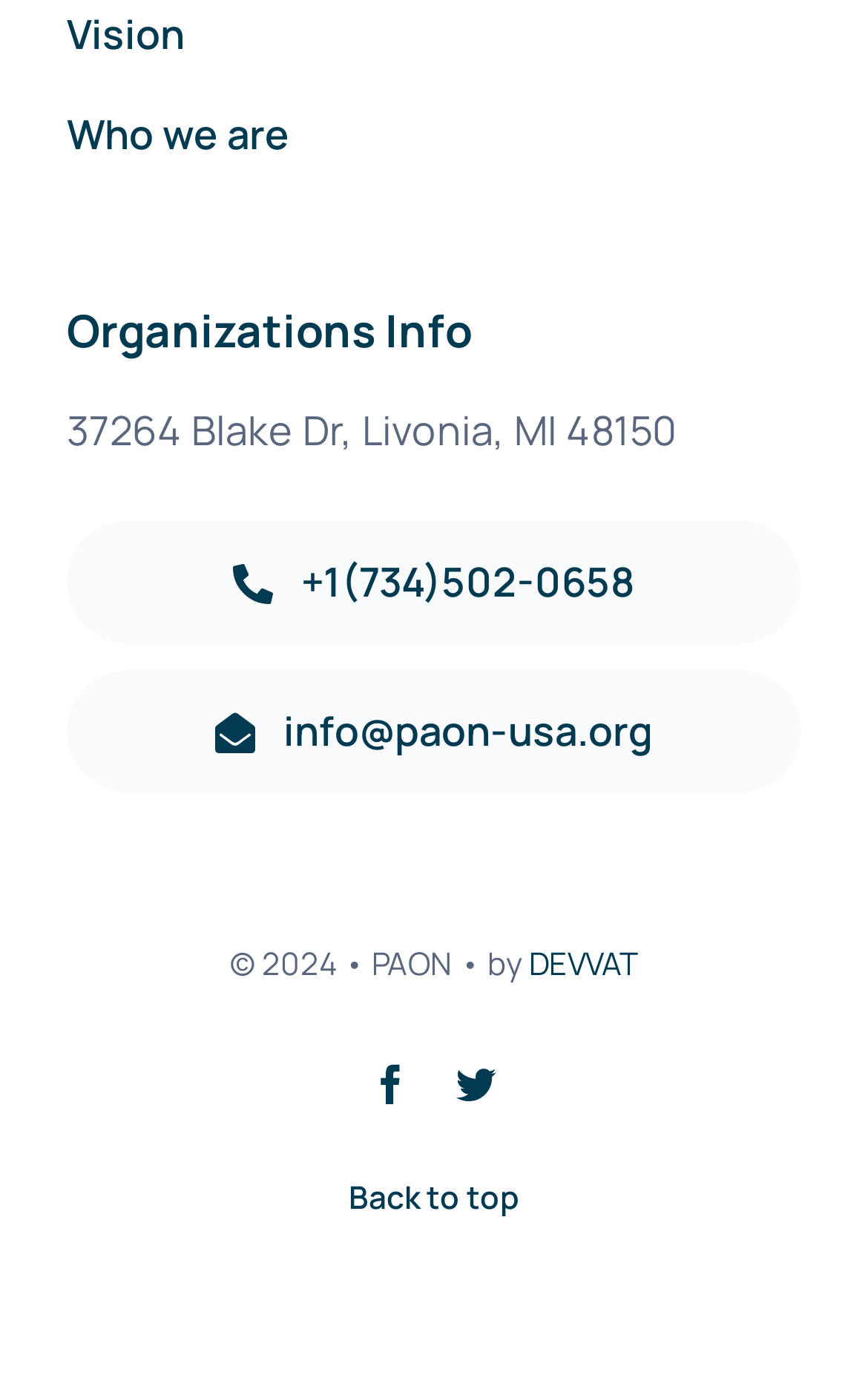How many social media links are present on the webpage?
Refer to the screenshot and answer in one word or phrase.

2